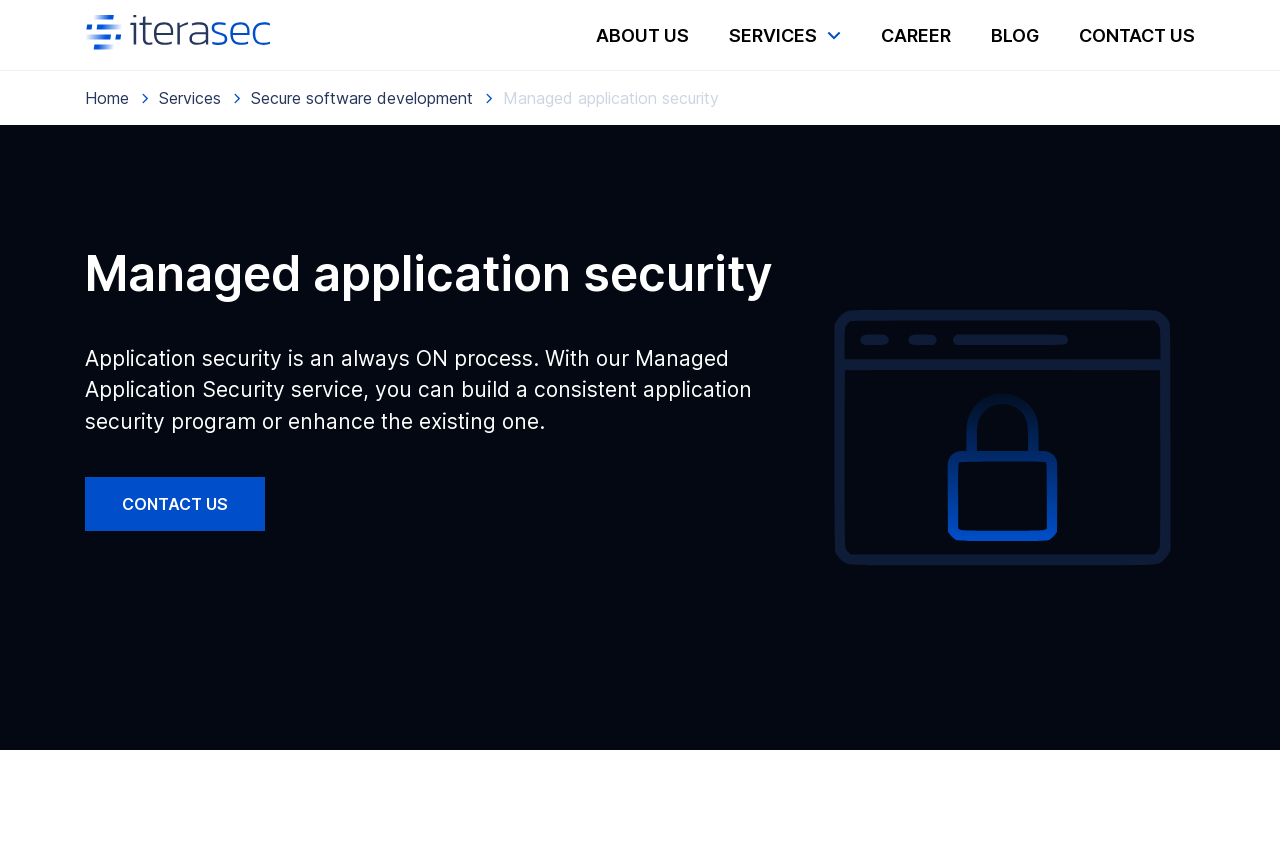Determine the bounding box coordinates of the element that should be clicked to execute the following command: "go to about us page".

[0.466, 0.029, 0.538, 0.053]